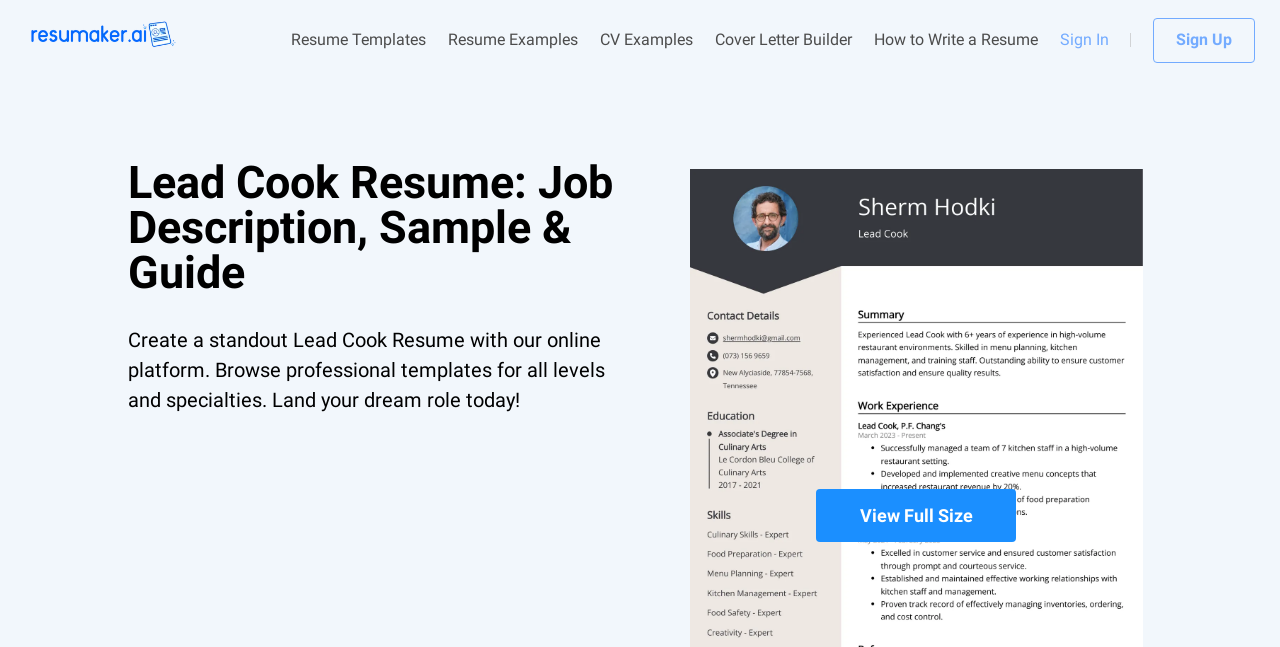What is the position being targeted by this website?
Use the screenshot to answer the question with a single word or phrase.

Lead Cook